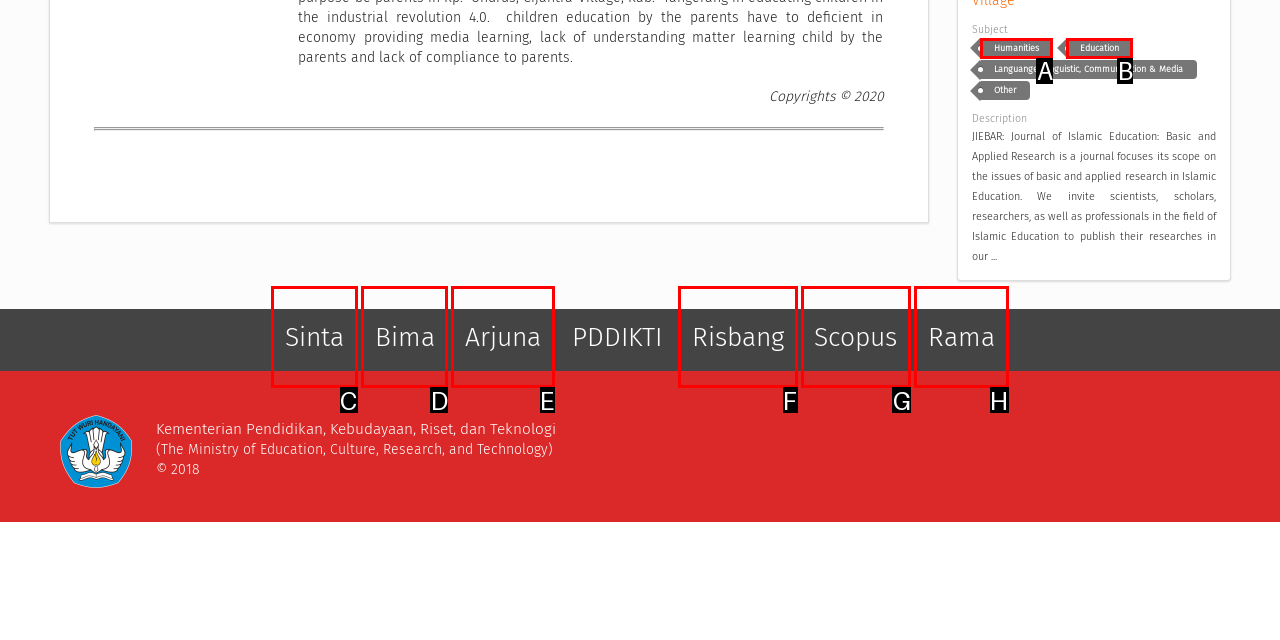Match the HTML element to the description: Risbang. Answer with the letter of the correct option from the provided choices.

F